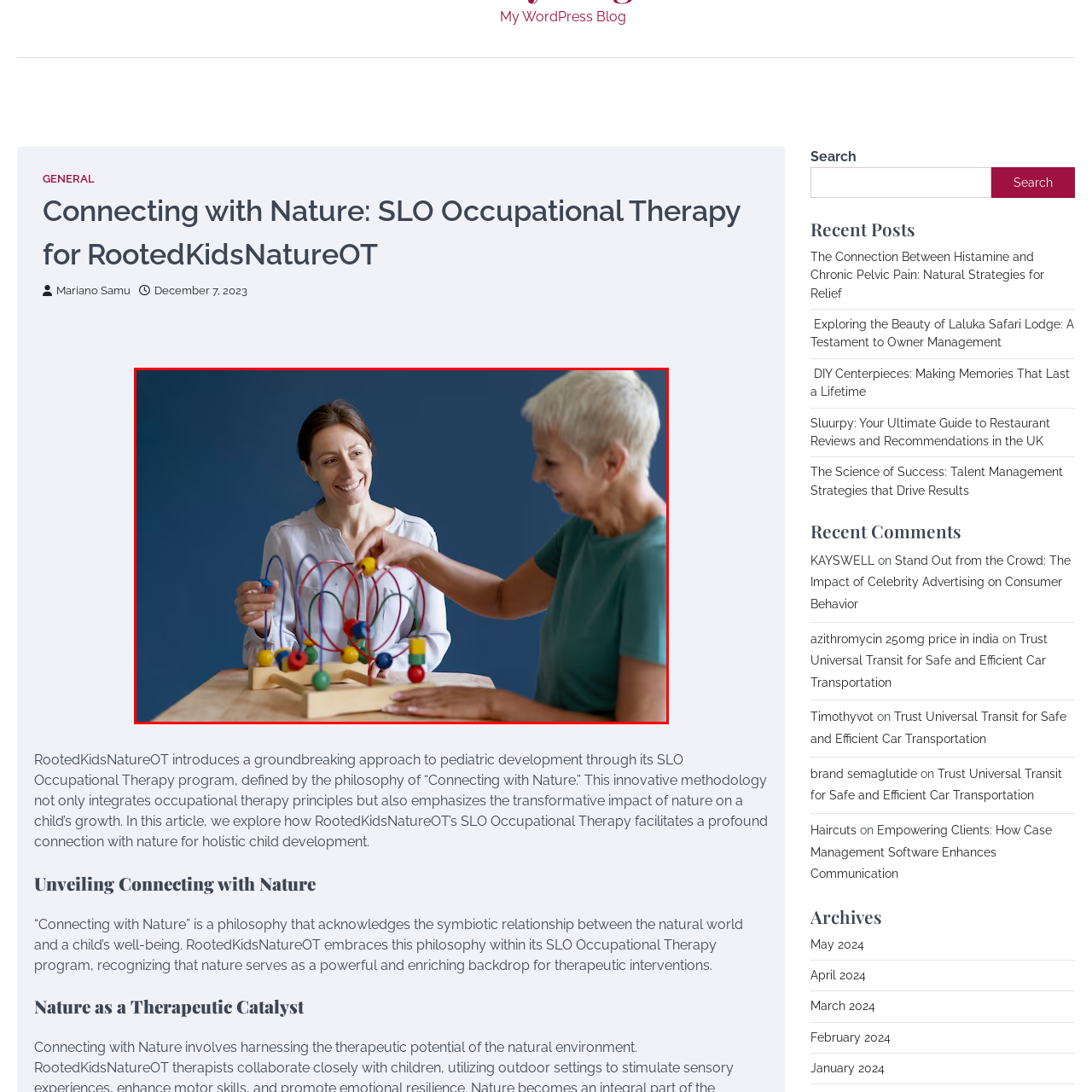What is the dominant color of the background?
Pay attention to the image part enclosed by the red bounding box and answer the question using a single word or a short phrase.

blue